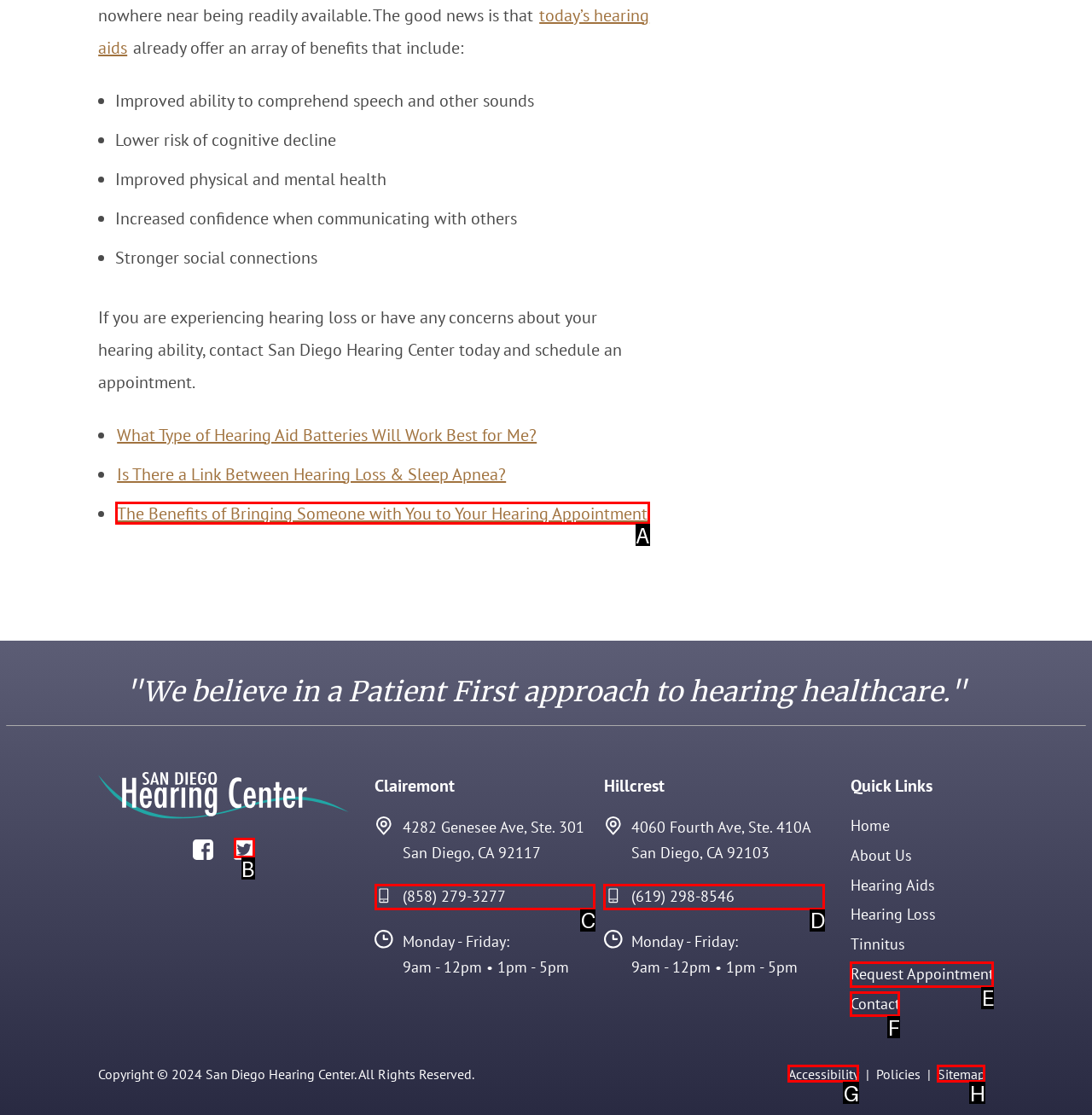Which lettered option matches the following description: A job for the Missus?
Provide the letter of the matching option directly.

None